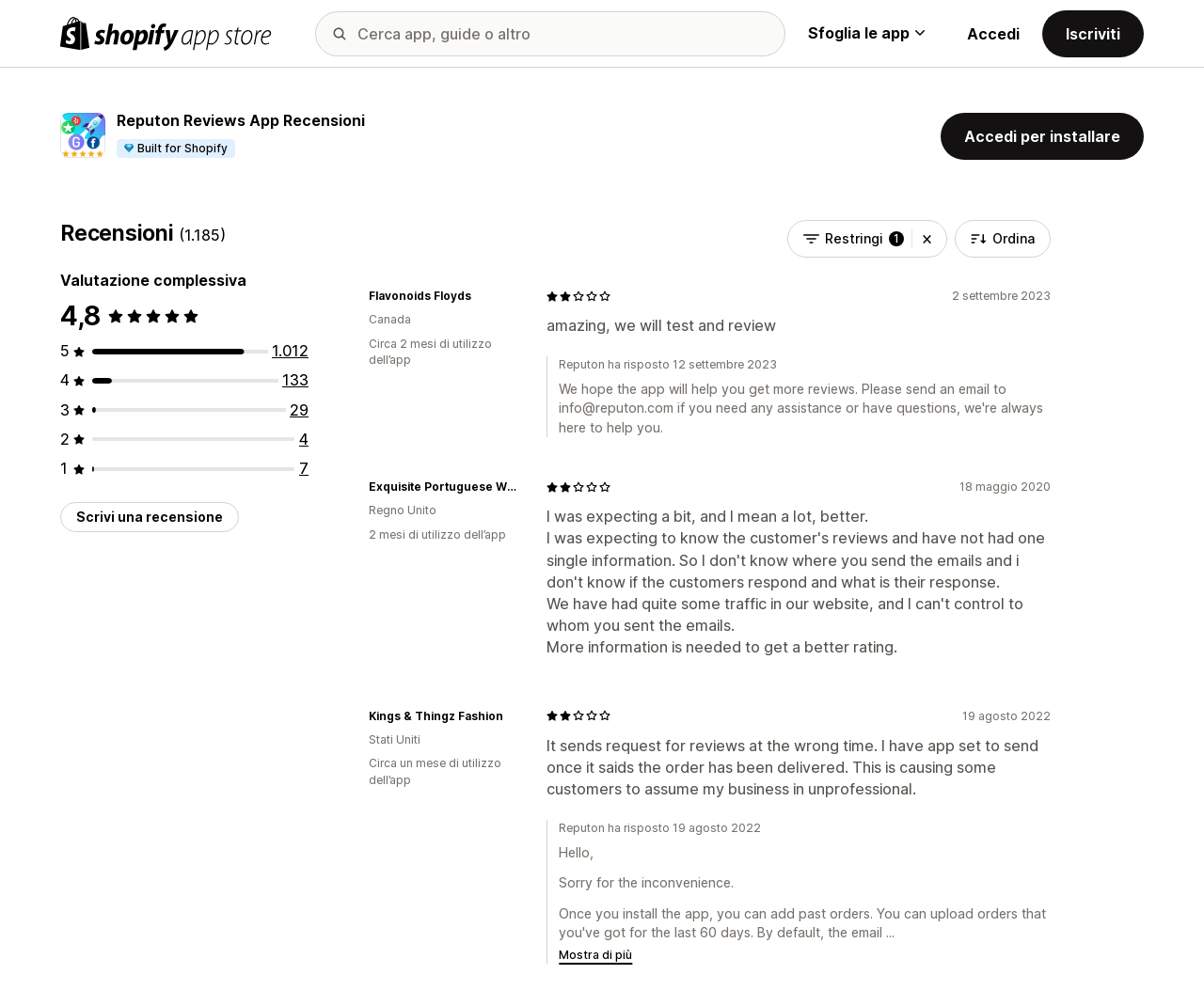Find and specify the bounding box coordinates that correspond to the clickable region for the instruction: "Click the 'Accedi per installare' button".

[0.781, 0.114, 0.95, 0.161]